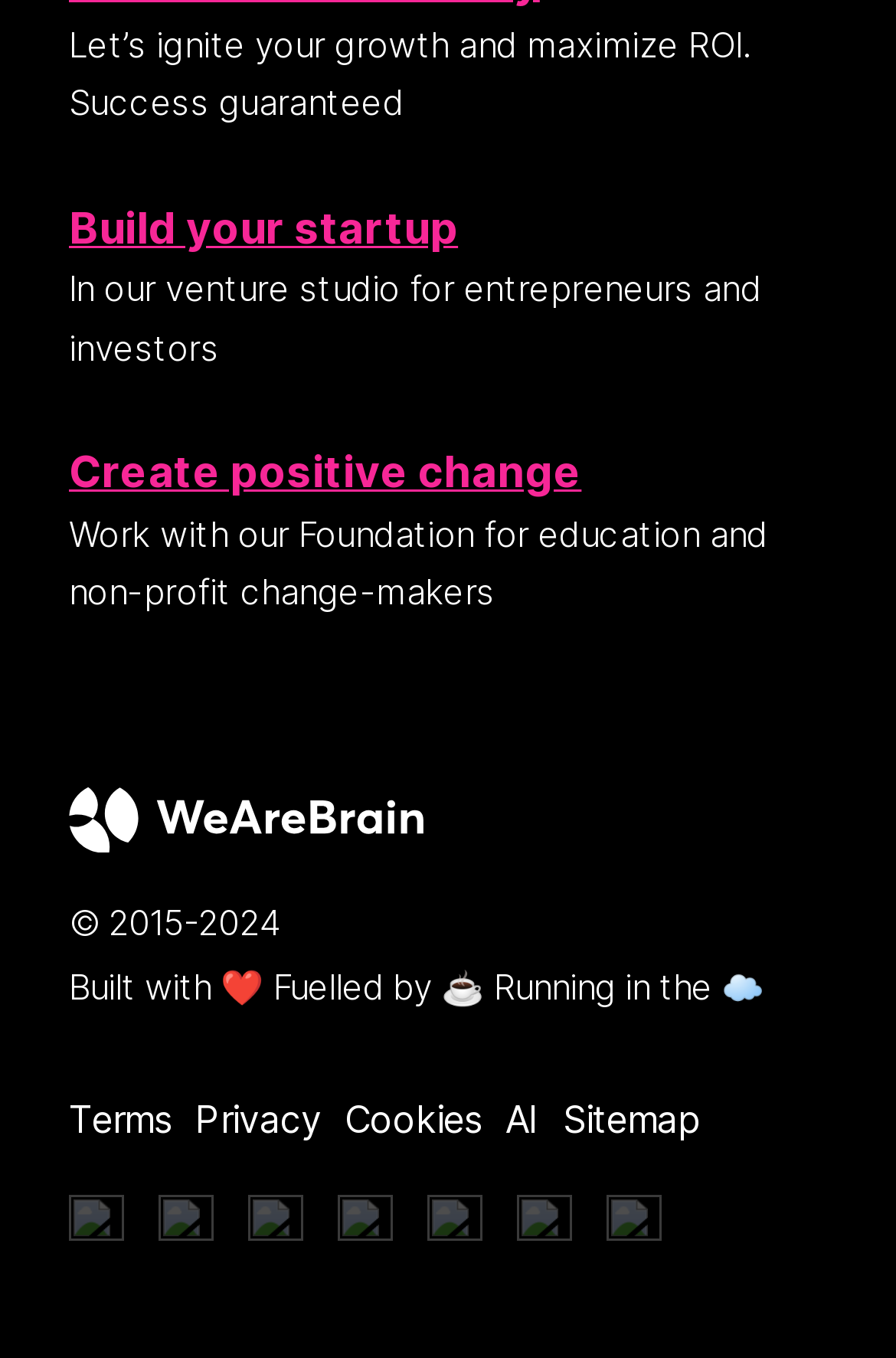What is the copyright year range? Observe the screenshot and provide a one-word or short phrase answer.

2015-2024